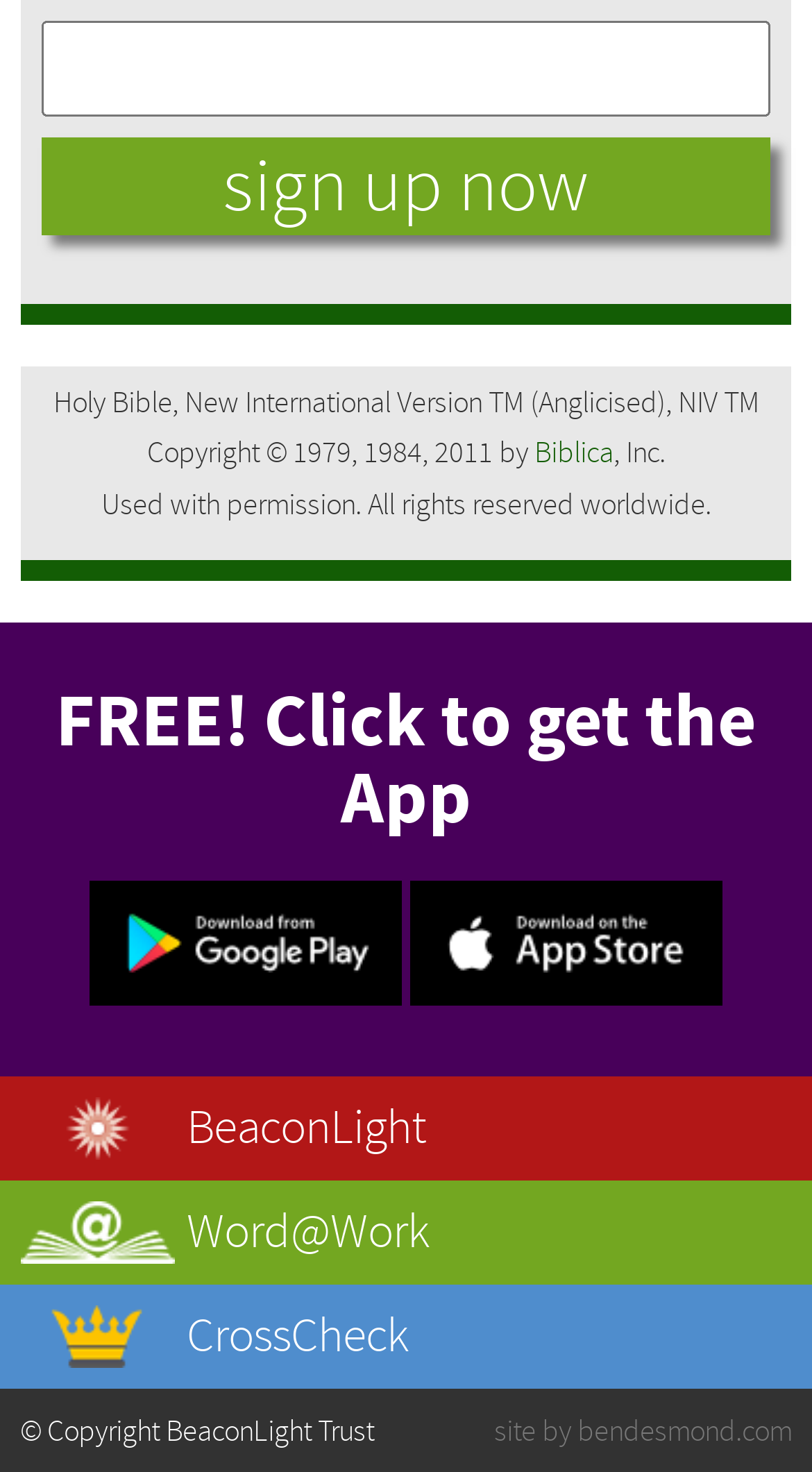Locate the bounding box coordinates of the area you need to click to fulfill this instruction: 'Click the link to get the App'. The coordinates must be in the form of four float numbers ranging from 0 to 1: [left, top, right, bottom].

[0.025, 0.465, 0.975, 0.57]